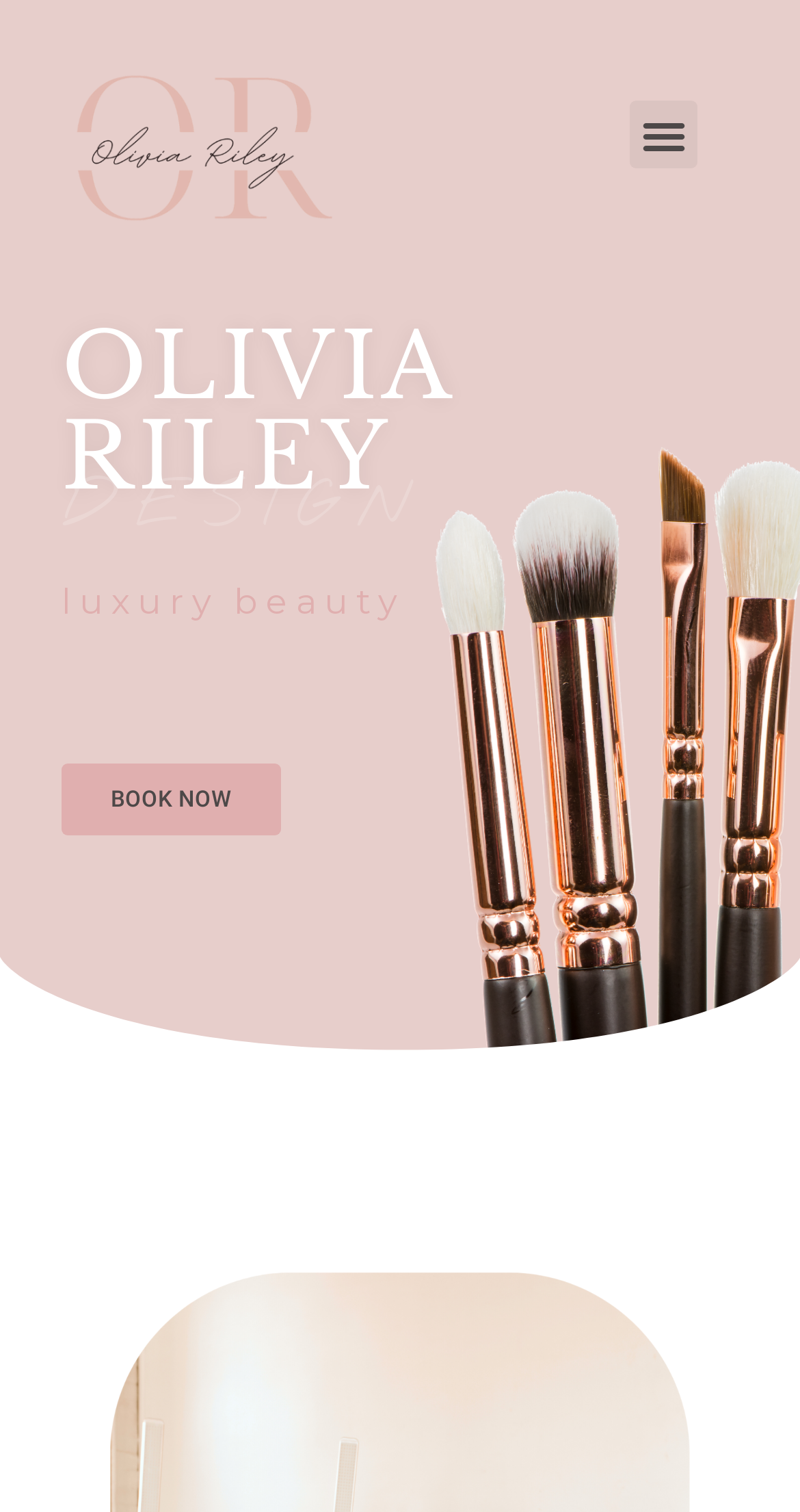Ascertain the bounding box coordinates for the UI element detailed here: "Book Now". The coordinates should be provided as [left, top, right, bottom] with each value being a float between 0 and 1.

[0.077, 0.505, 0.351, 0.553]